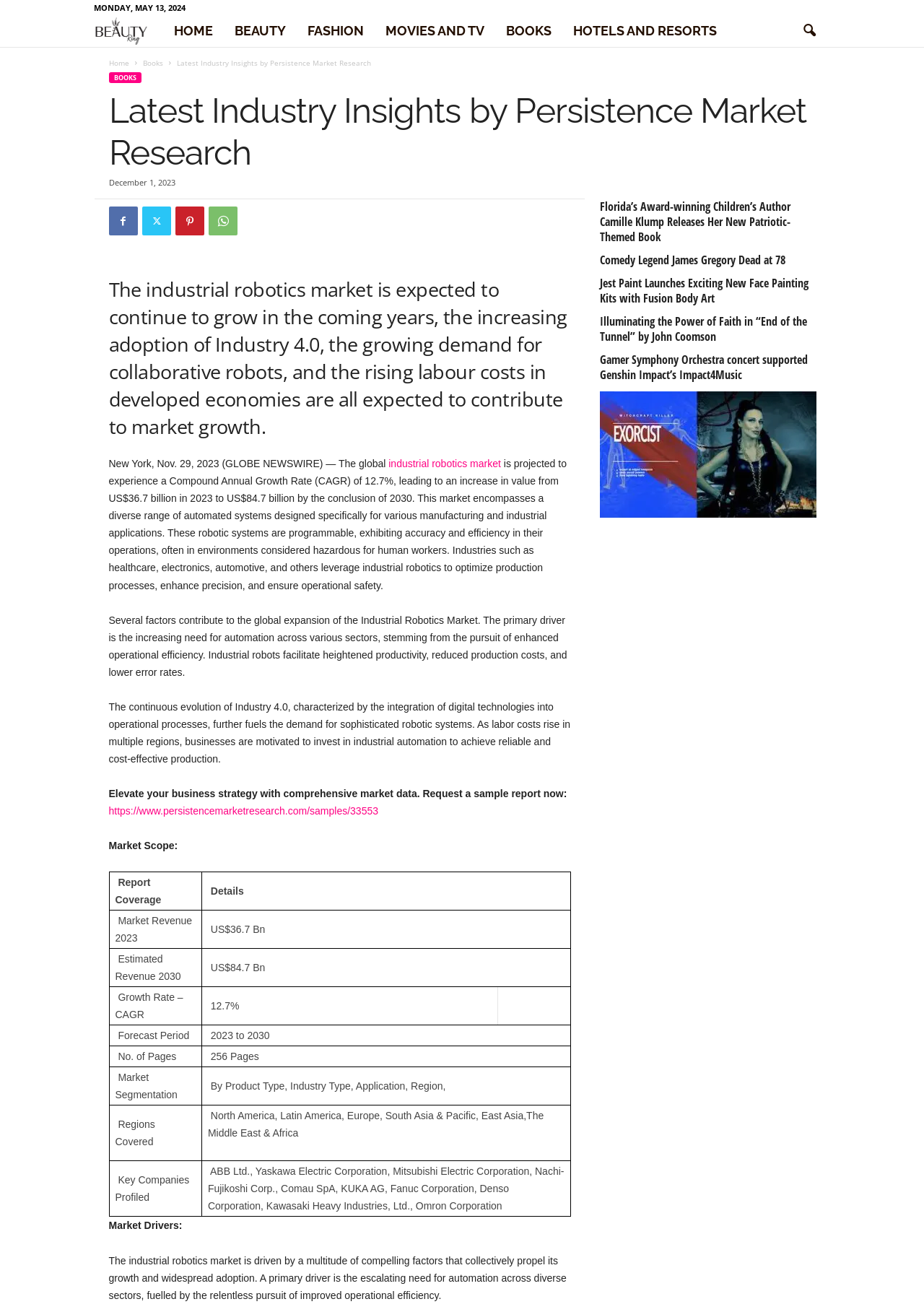What is the estimated revenue of the industrial robotics market in 2030? Based on the image, give a response in one word or a short phrase.

US$84.7 Bn